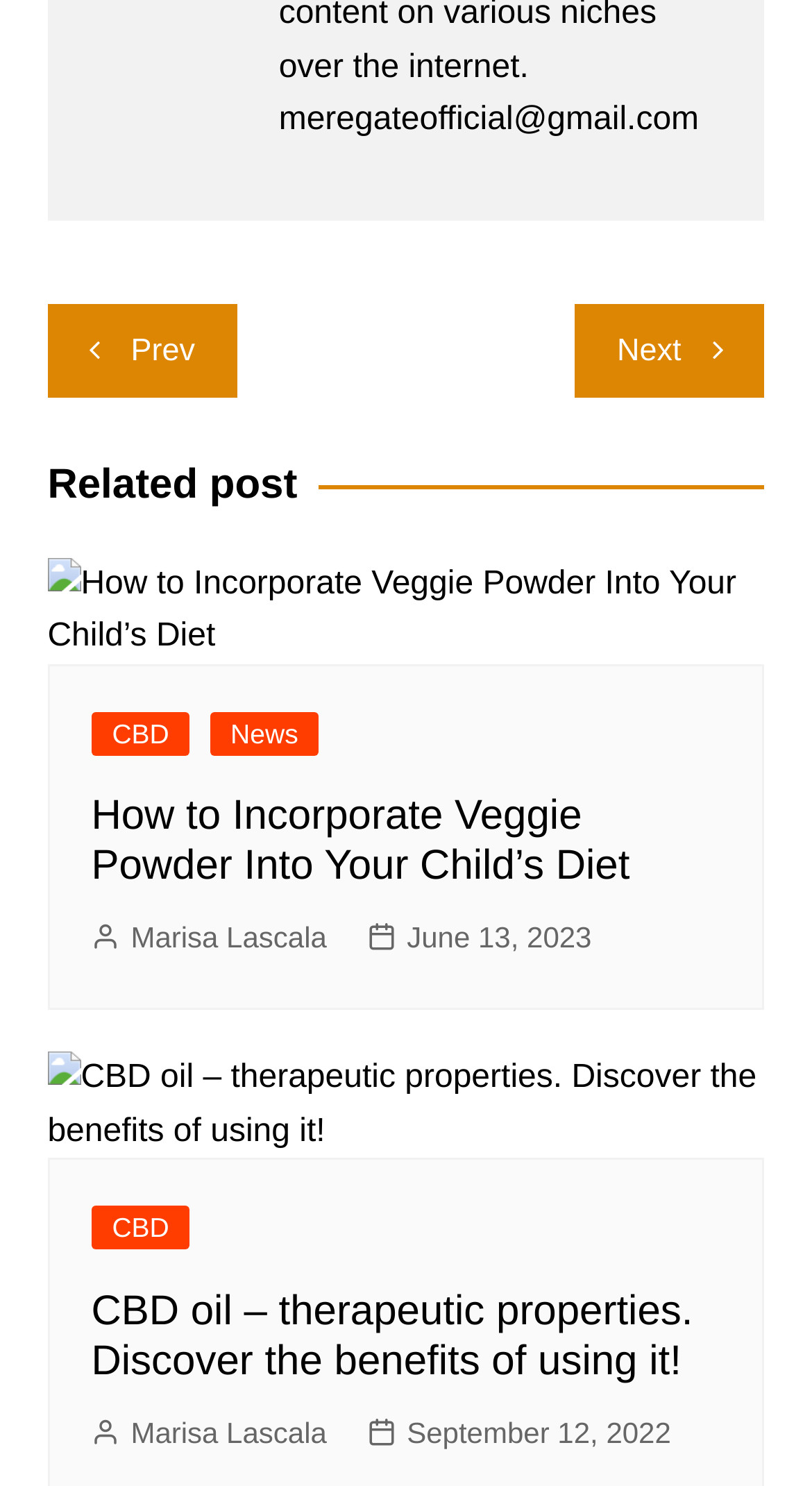Please find and report the bounding box coordinates of the element to click in order to perform the following action: "Go to the 'News' page". The coordinates should be expressed as four float numbers between 0 and 1, in the format [left, top, right, bottom].

[0.258, 0.479, 0.393, 0.508]